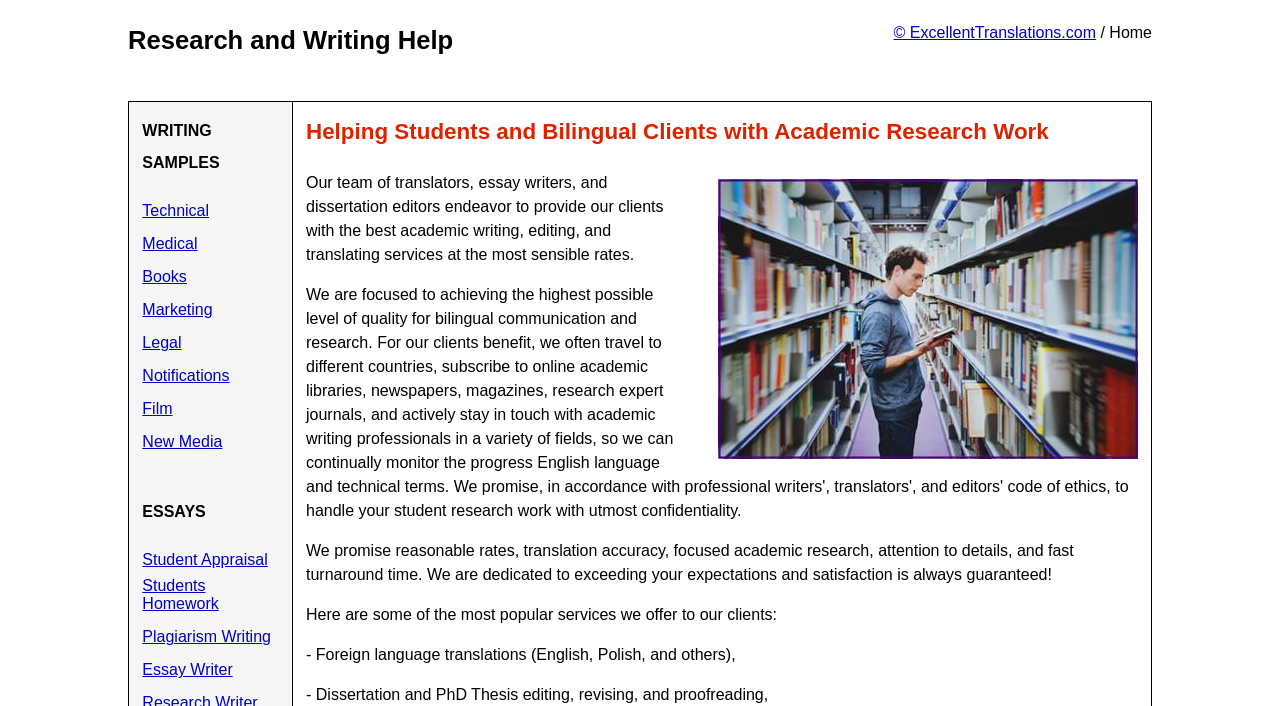Use a single word or phrase to answer the question:
How many categories of writing samples are available?

8